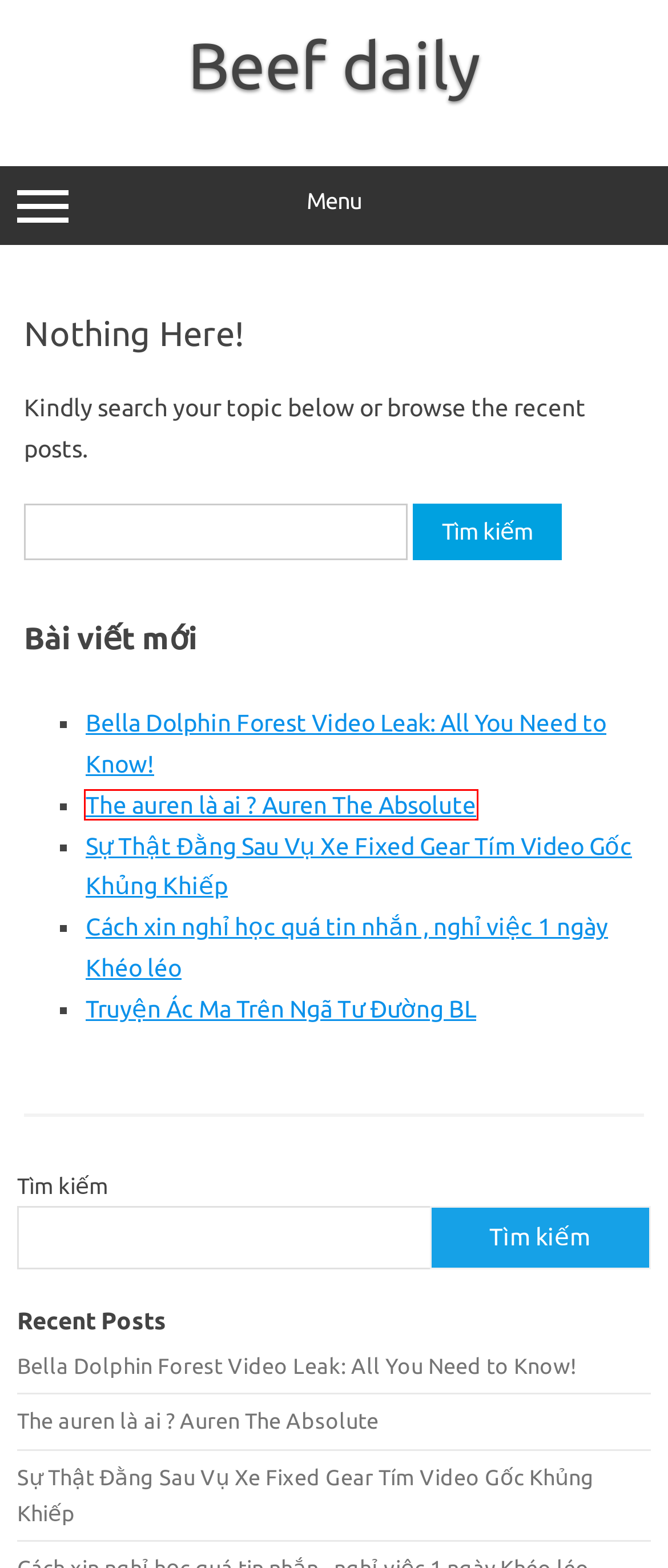You have a screenshot of a webpage with a red rectangle bounding box. Identify the best webpage description that corresponds to the new webpage after clicking the element within the red bounding box. Here are the candidates:
A. Sự Thật Đằng Sau Vụ Xe Fixed Gear Tím Video Gốc Khủng Khiếp – Beef daily
B. Iconic One - Fully Responsive WordPress Blog Theme
C. The auren là ai ? Auren The Absolute – Beef daily
D. Cách xin nghỉ học quá tin nhắn , nghỉ việc 1 ngày Khéo léo – Beef daily
E. Bella Dolphin Forest Video Leak: All You Need to Know! – Beef daily
F. Beef daily
G. Truyện Ác Ma Trên Ngã Tư Đường BL – Beef daily
H. Blog Tool, Publishing Platform, and CMS – WordPress.org

C